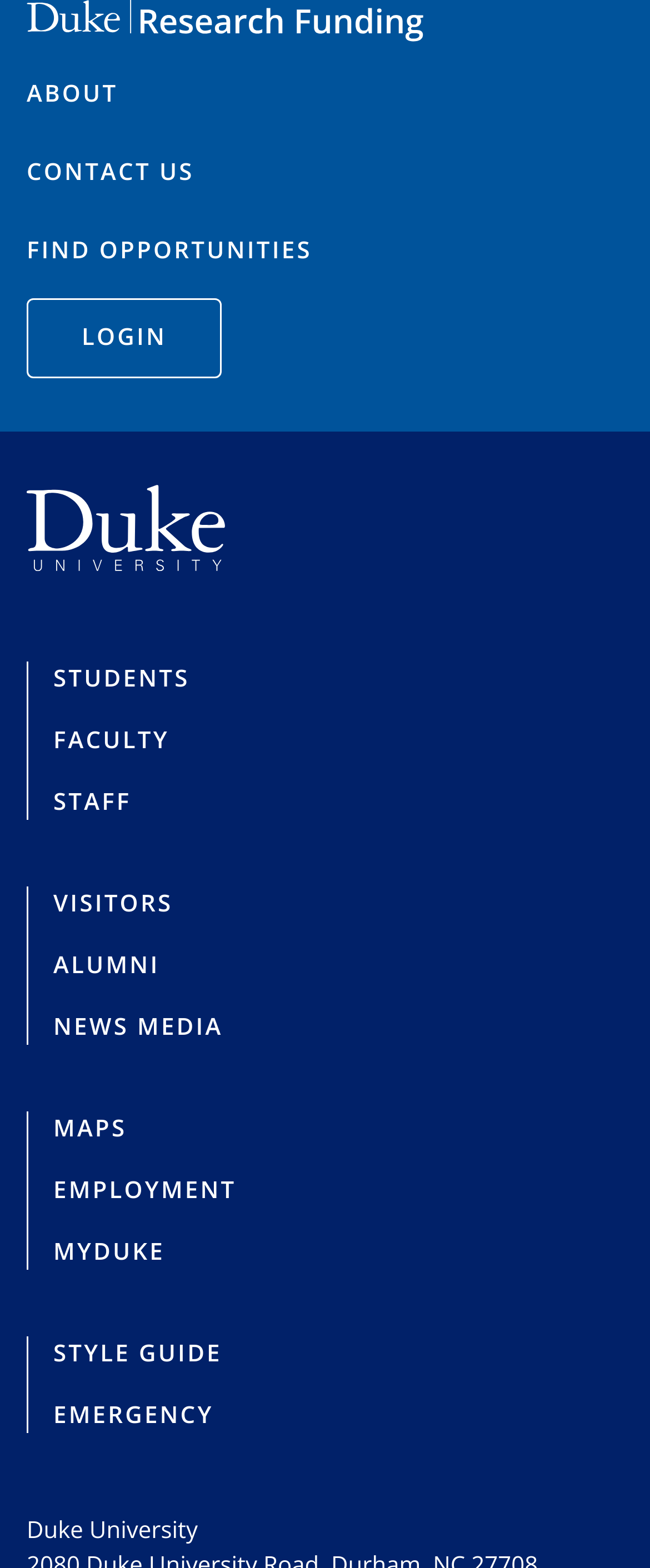What is the login option?
Examine the image and give a concise answer in one word or a short phrase.

LOGIN